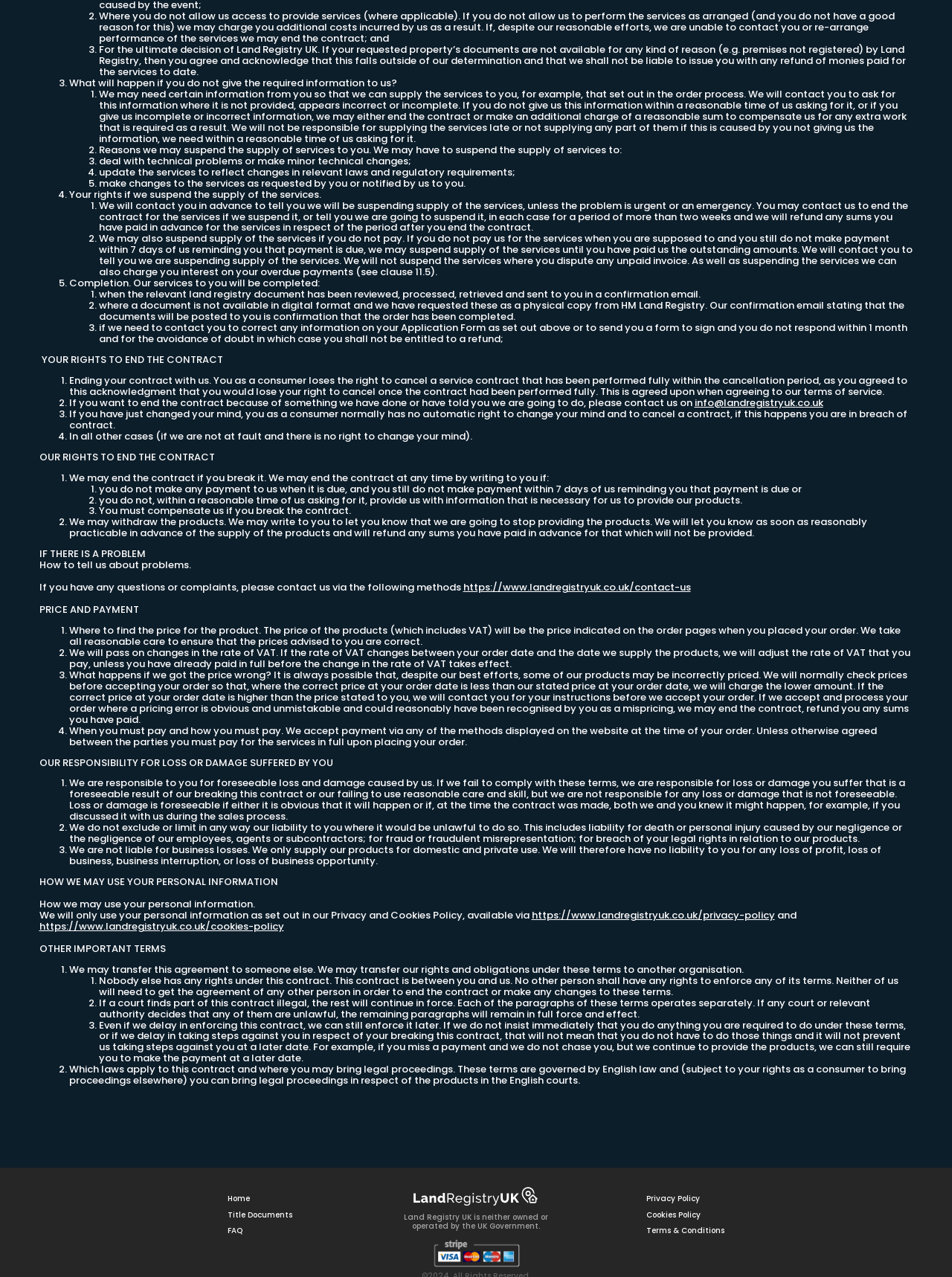Please identify the bounding box coordinates of the area that needs to be clicked to fulfill the following instruction: "go to the cookies policy page."

[0.041, 0.72, 0.298, 0.731]